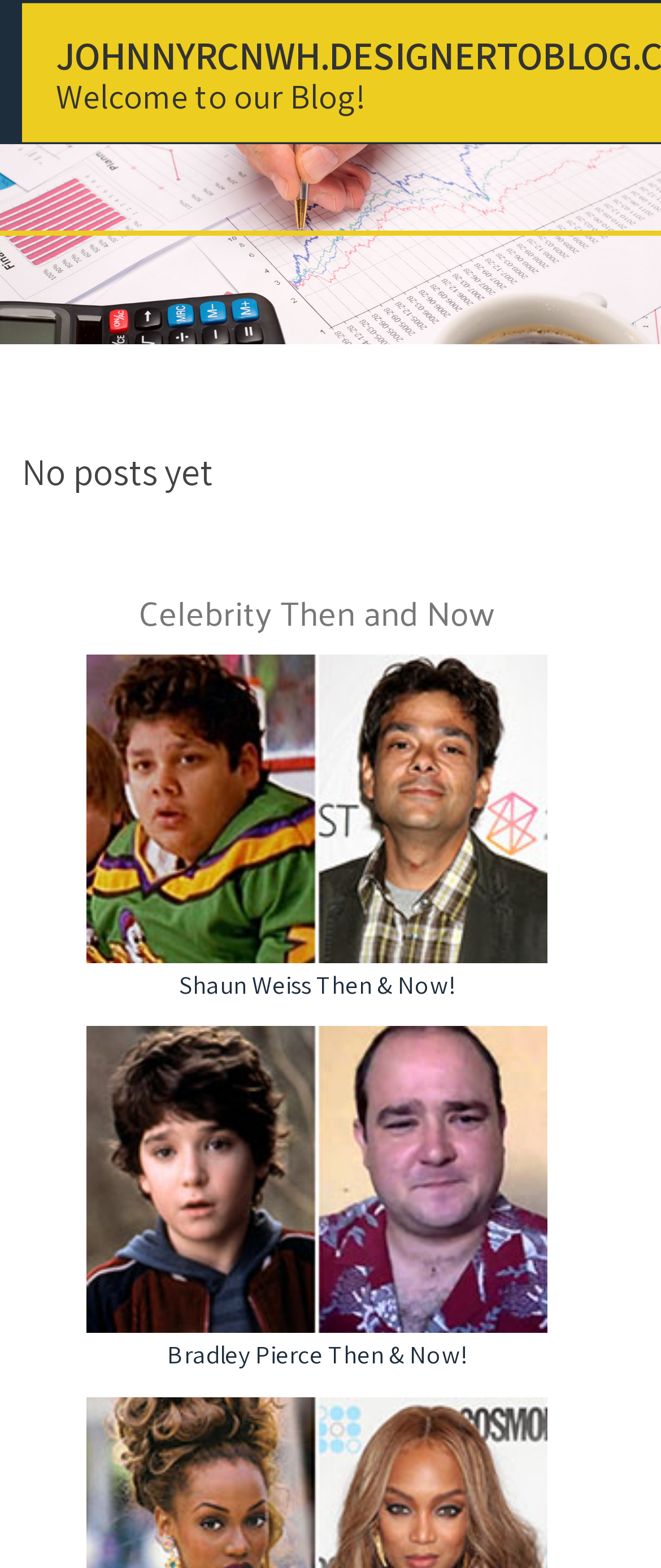What type of content is displayed on this webpage? Examine the screenshot and reply using just one word or a brief phrase.

Images and text